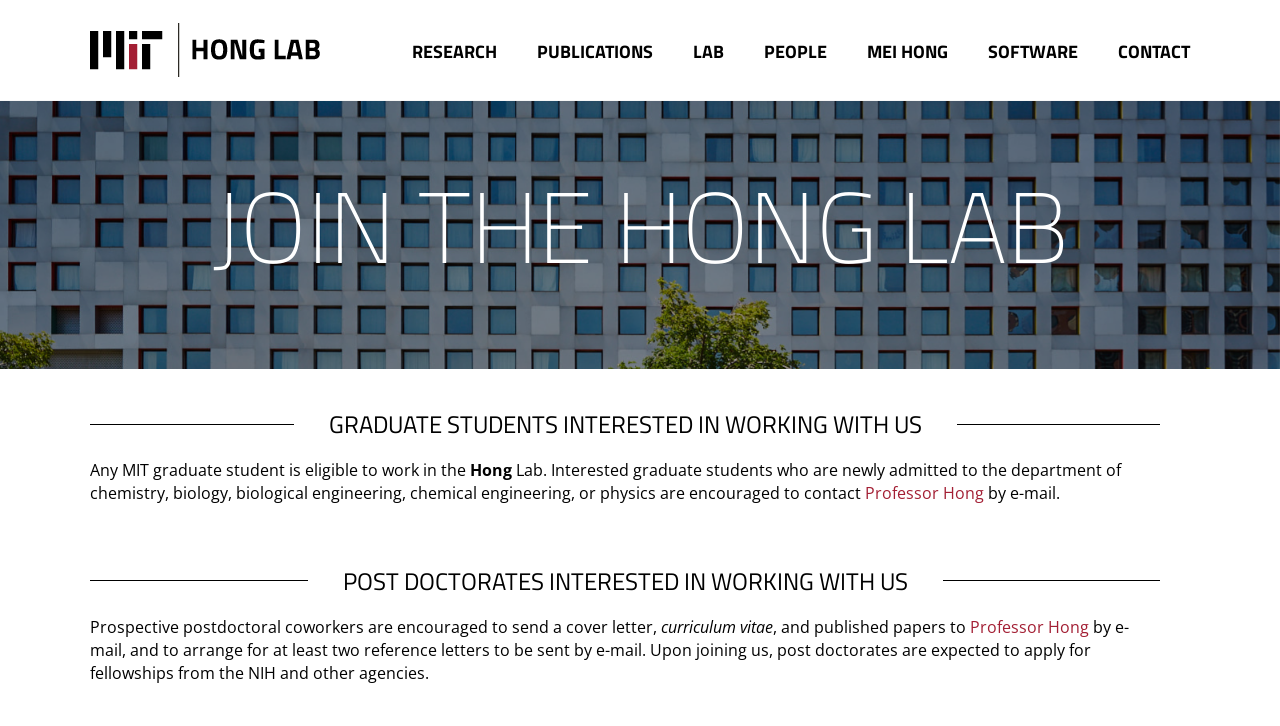Provide the bounding box coordinates of the UI element that matches the description: "Lab".

[0.526, 0.0, 0.581, 0.138]